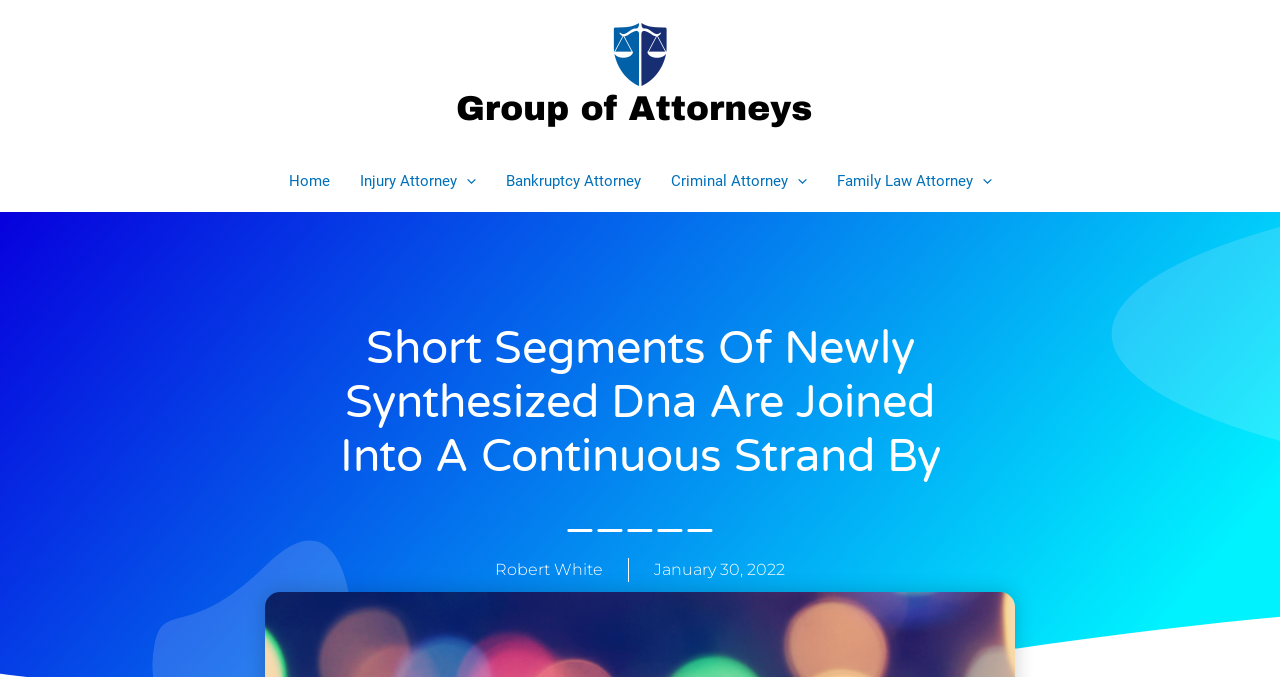Show the bounding box coordinates of the element that should be clicked to complete the task: "Click on the 'HOME PAGE' link".

None